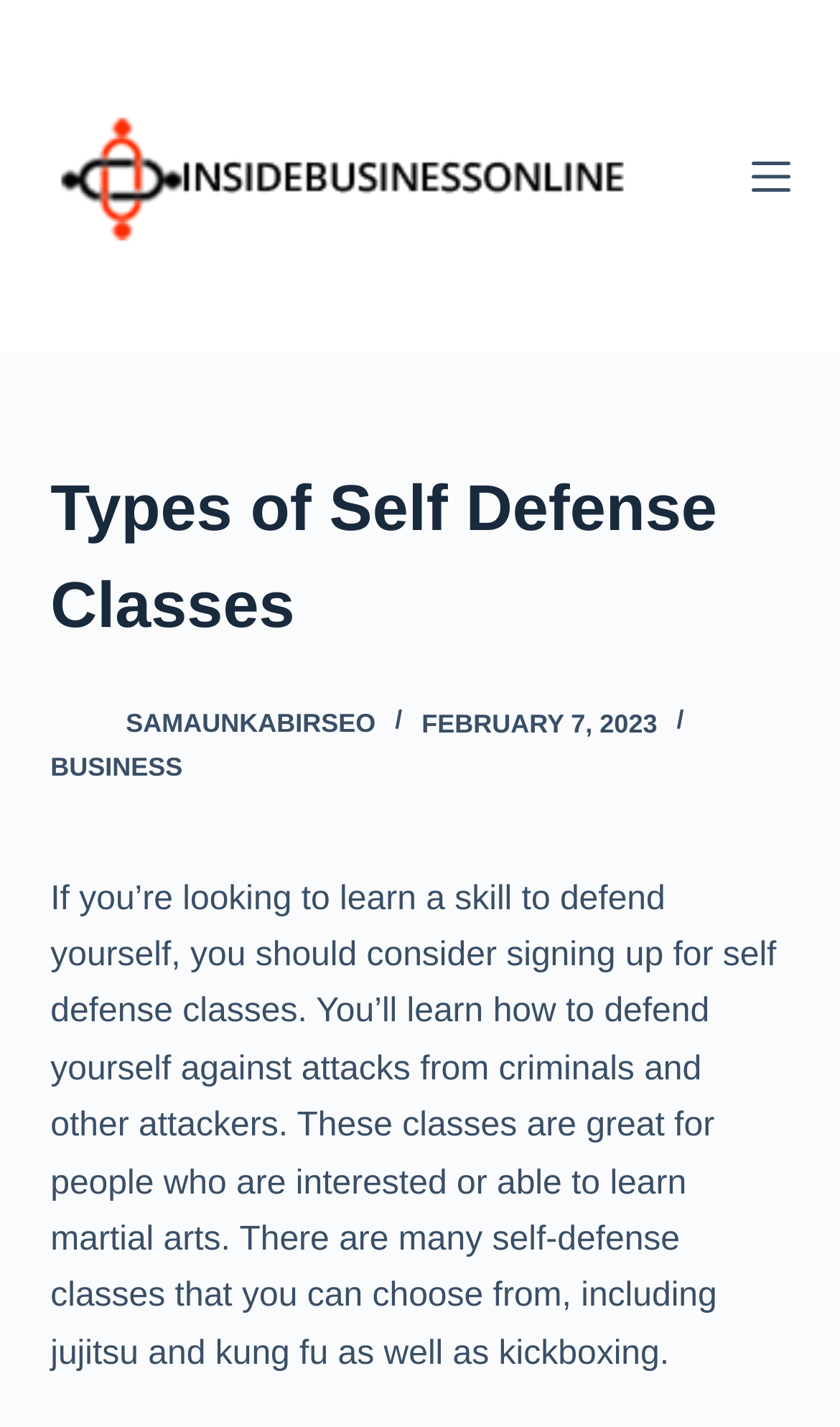What types of self defense classes are mentioned?
Refer to the image and give a detailed answer to the question.

The paragraph on the webpage mentions that there are many self-defense classes to choose from, including jujitsu, kung fu, and kickboxing, indicating that these are some of the types of self defense classes available.